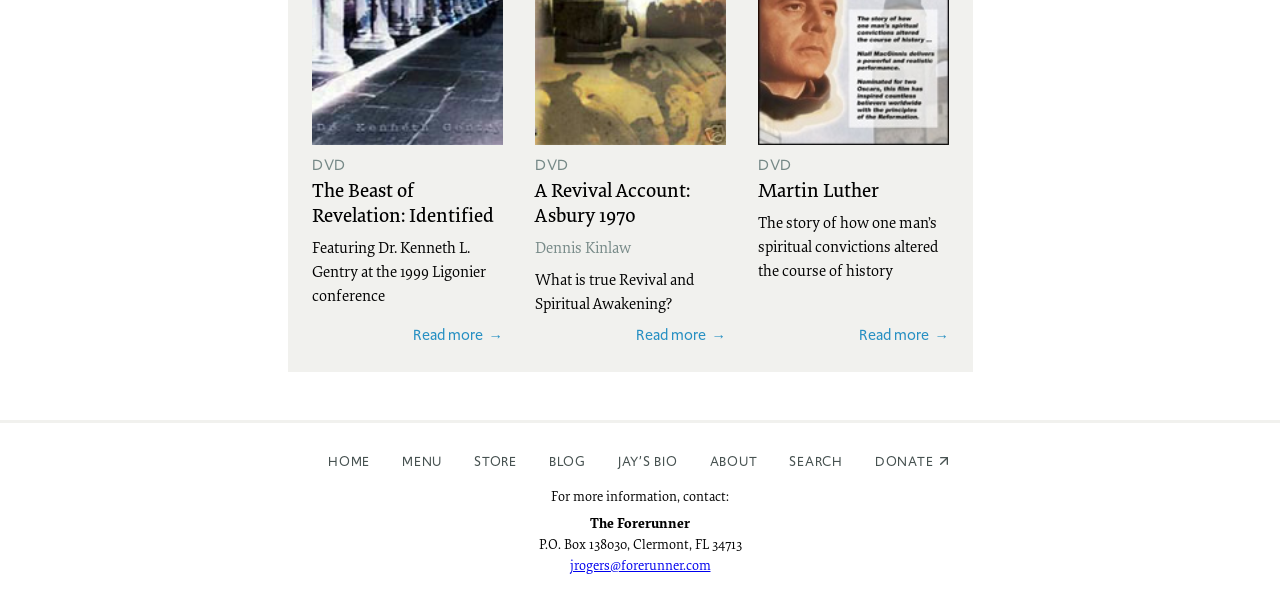Specify the bounding box coordinates of the region I need to click to perform the following instruction: "Call Timberman at 850-460-5020". The coordinates must be four float numbers in the range of 0 to 1, i.e., [left, top, right, bottom].

None